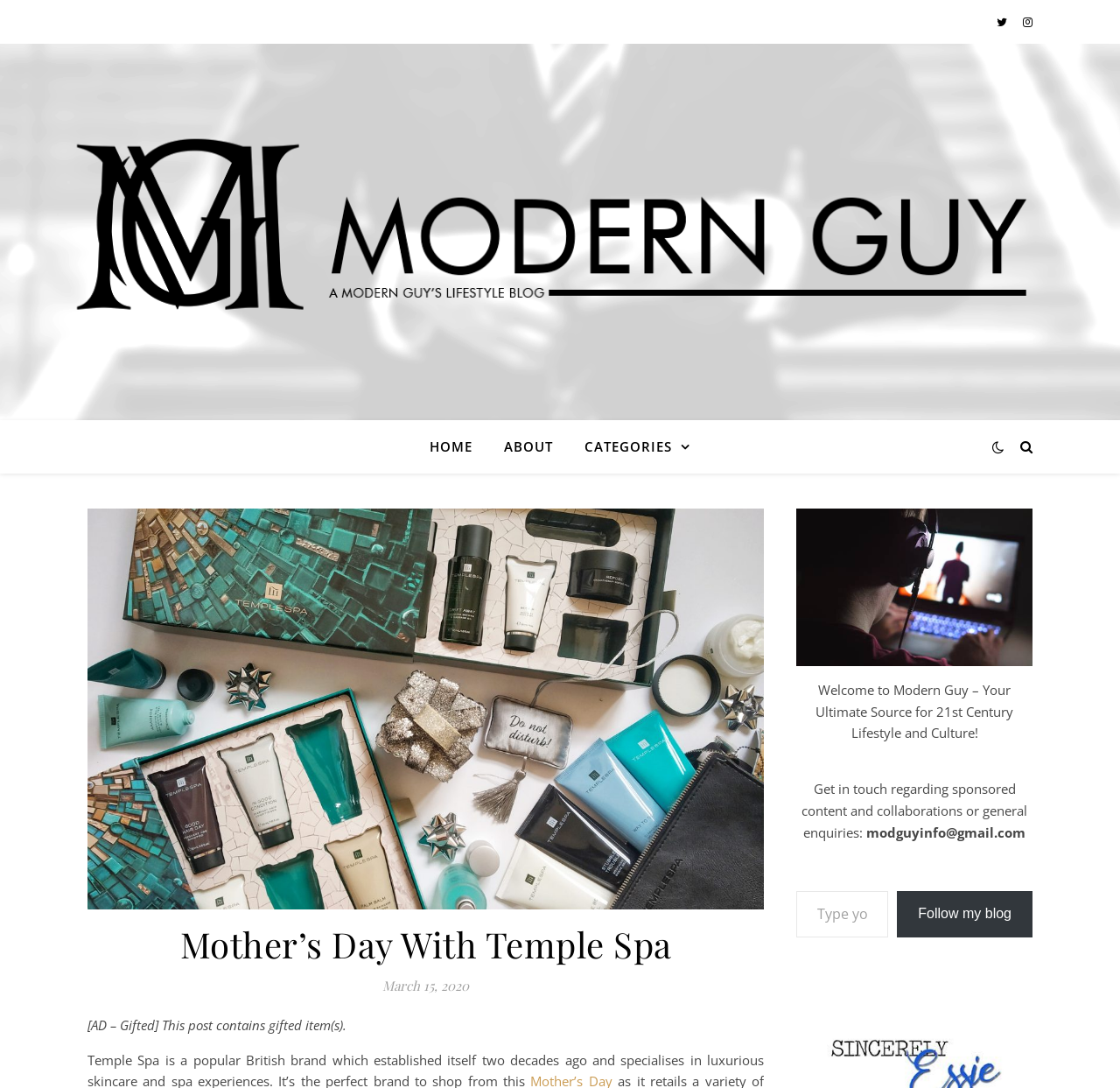Generate a thorough description of the webpage.

The webpage is about Mother's Day gifts, specifically promoting Temple Spa products. At the top right corner, there are two icons, a search icon and a bell icon. Below them, there is a navigation menu with links to "HOME", "ABOUT", and "CATEGORIES" with a dropdown arrow icon.

The main content area is divided into two sections. On the left side, there is a large image showcasing Temple Spa's Mother's Day gifts. Above the image, there is a header section with the title "Mother’s Day With Temple Spa" and a subtitle "March 15, 2020". Below the image, there is a disclaimer text stating that the post contains gifted items.

On the right side, there is a smaller image of "Sam Gridcore Graphics" and a section with the website's introduction, "Welcome to Modern Guy – Your Ultimate Source for 21st Century Lifestyle and Culture!". Below this section, there is a contact information area with a text "Get in touch regarding sponsored content and collaborations or general enquiries:" followed by an email address "modguyinfo@gmail.com". There is also a newsletter subscription section with a text box to enter an email address and a "Follow my blog" button.

Overall, the webpage is promoting Temple Spa's products as a gift option for Mother's Day, while also providing information about the website and its contact details.